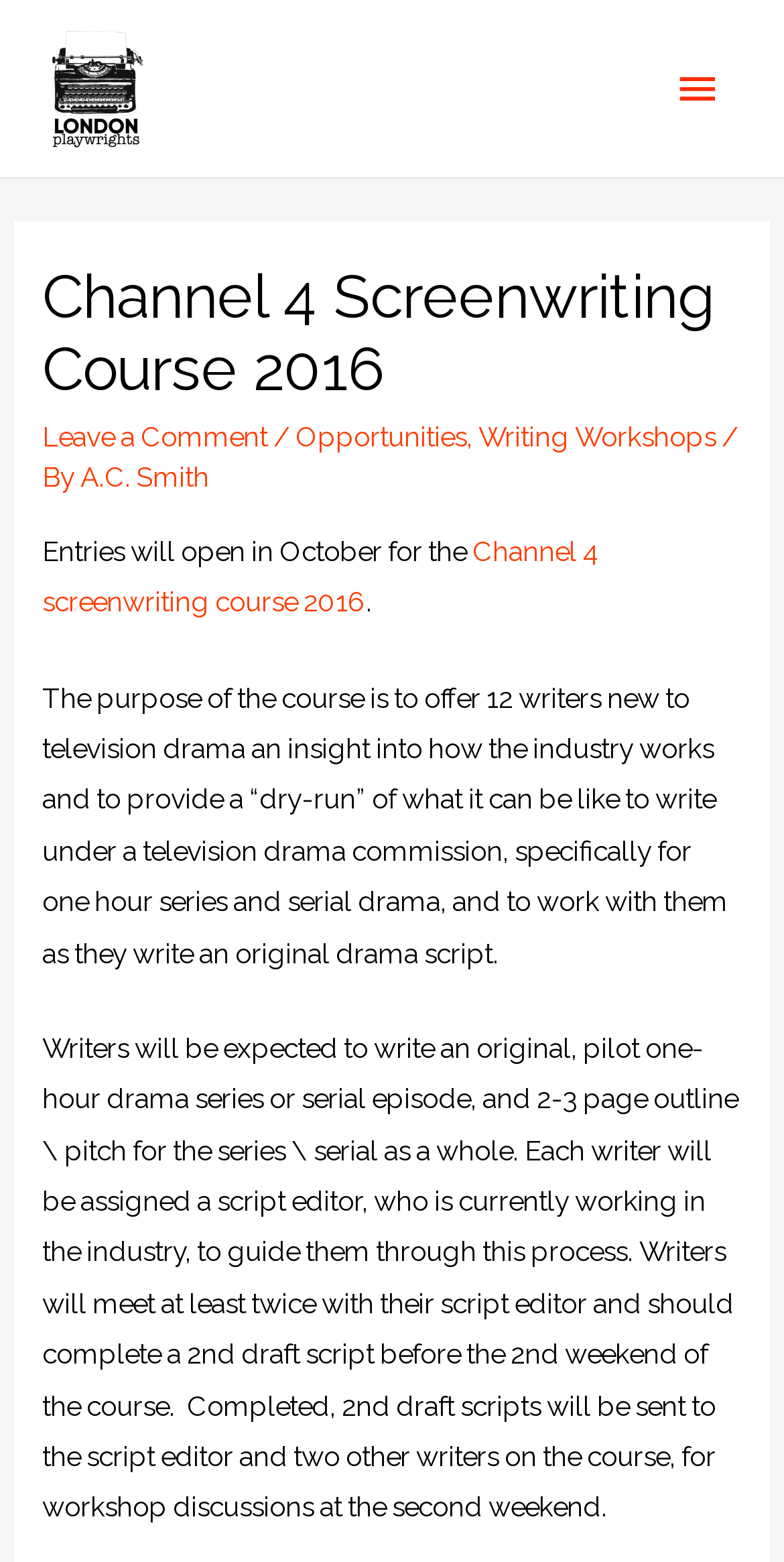Locate the headline of the webpage and generate its content.

Channel 4 Screenwriting Course 2016